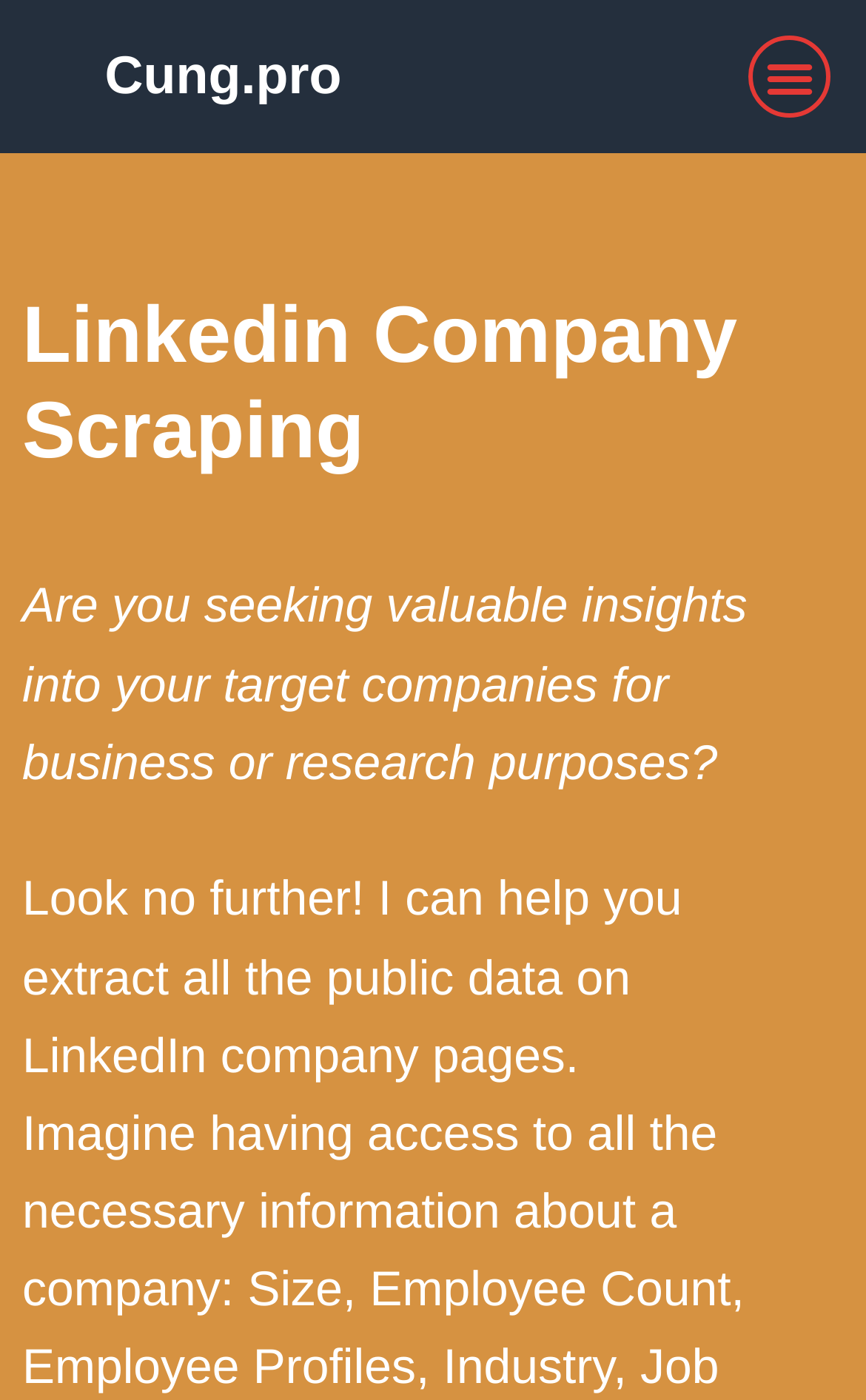Bounding box coordinates must be specified in the format (top-left x, top-left y, bottom-right x, bottom-right y). All values should be floating point numbers between 0 and 1. What are the bounding box coordinates of the UI element described as: Menu

[0.864, 0.025, 0.959, 0.084]